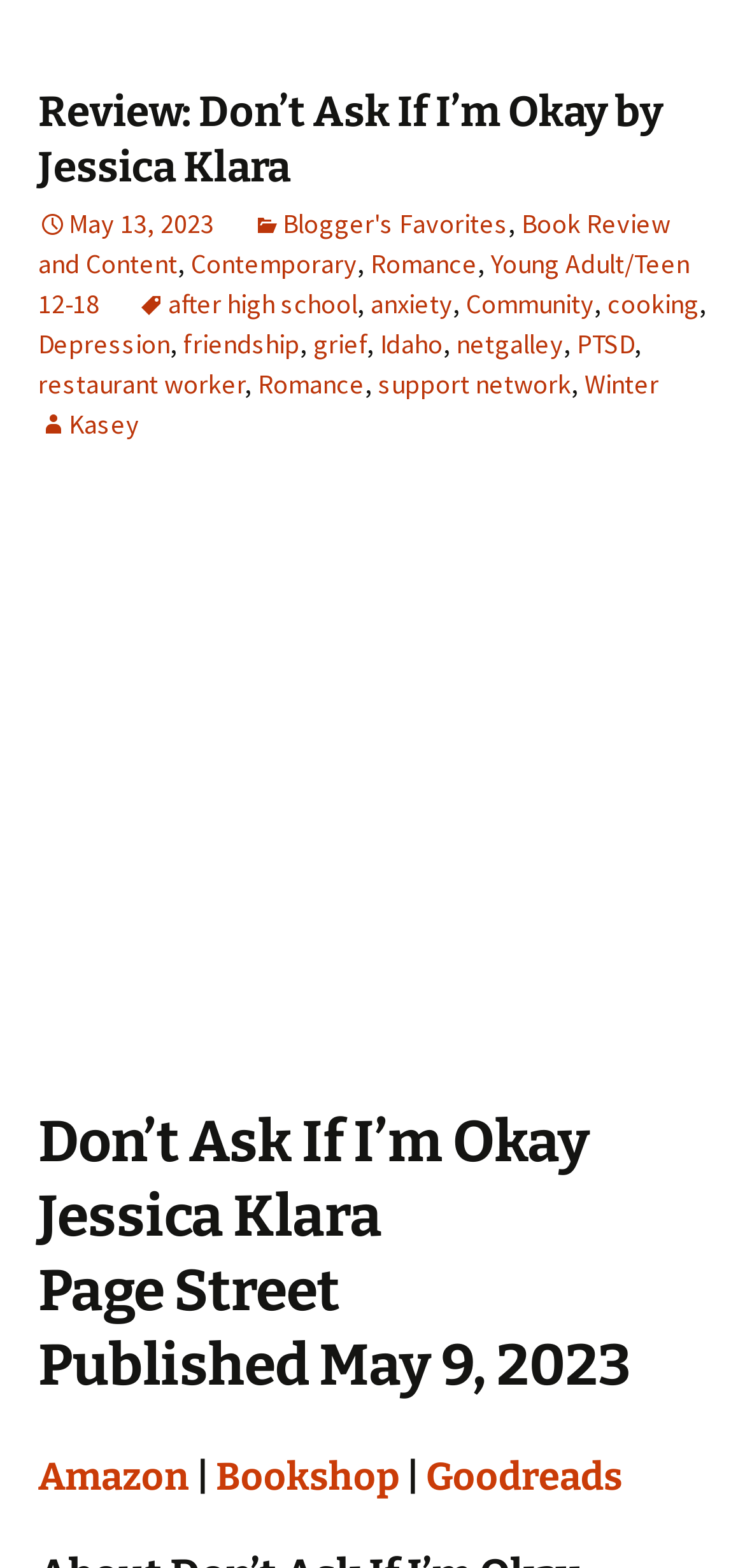Determine the bounding box coordinates of the clickable region to follow the instruction: "Check out NC Lighthouses collection".

None